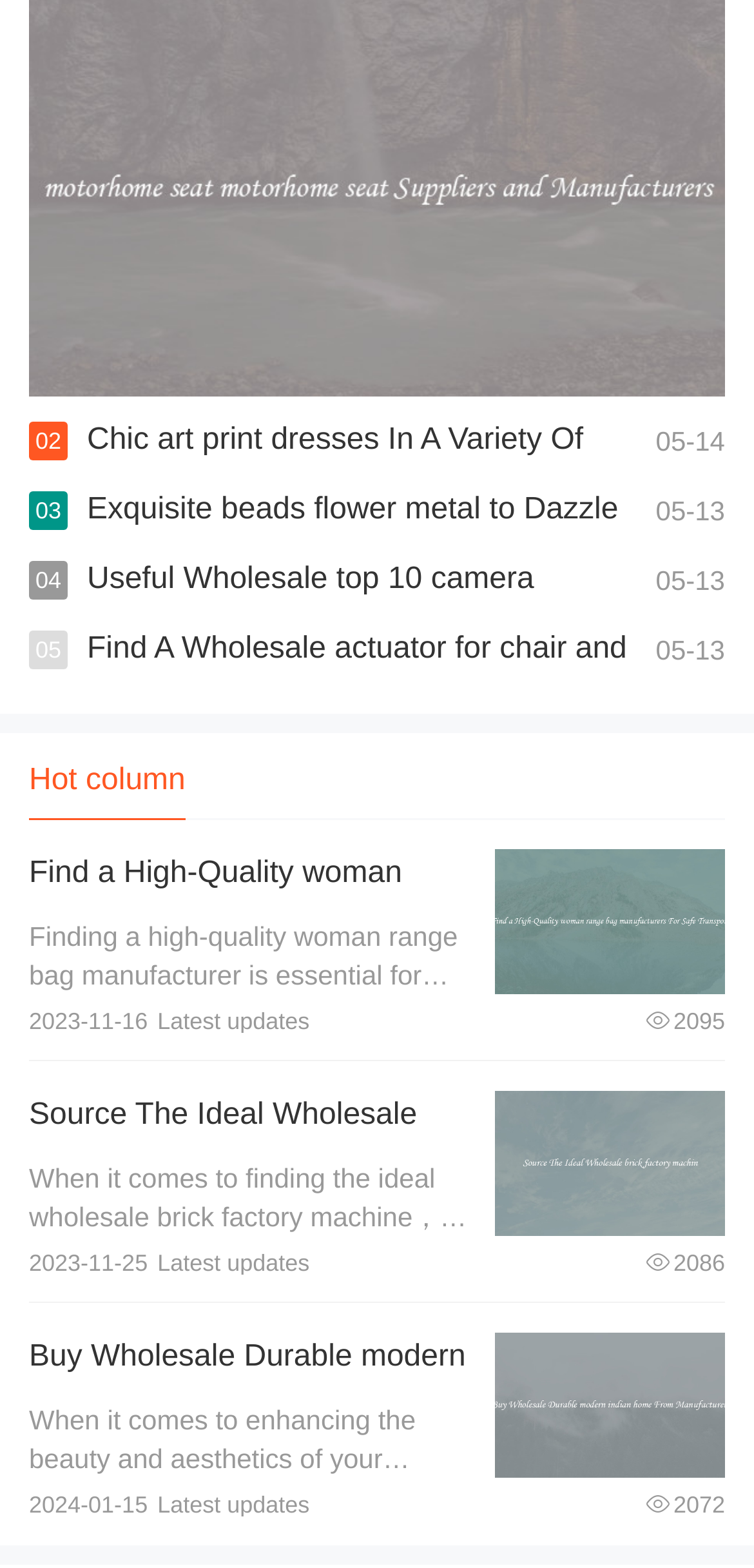Pinpoint the bounding box coordinates of the clickable area necessary to execute the following instruction: "View details of Chic art print dresses". The coordinates should be given as four float numbers between 0 and 1, namely [left, top, right, bottom].

[0.657, 0.542, 0.962, 0.634]